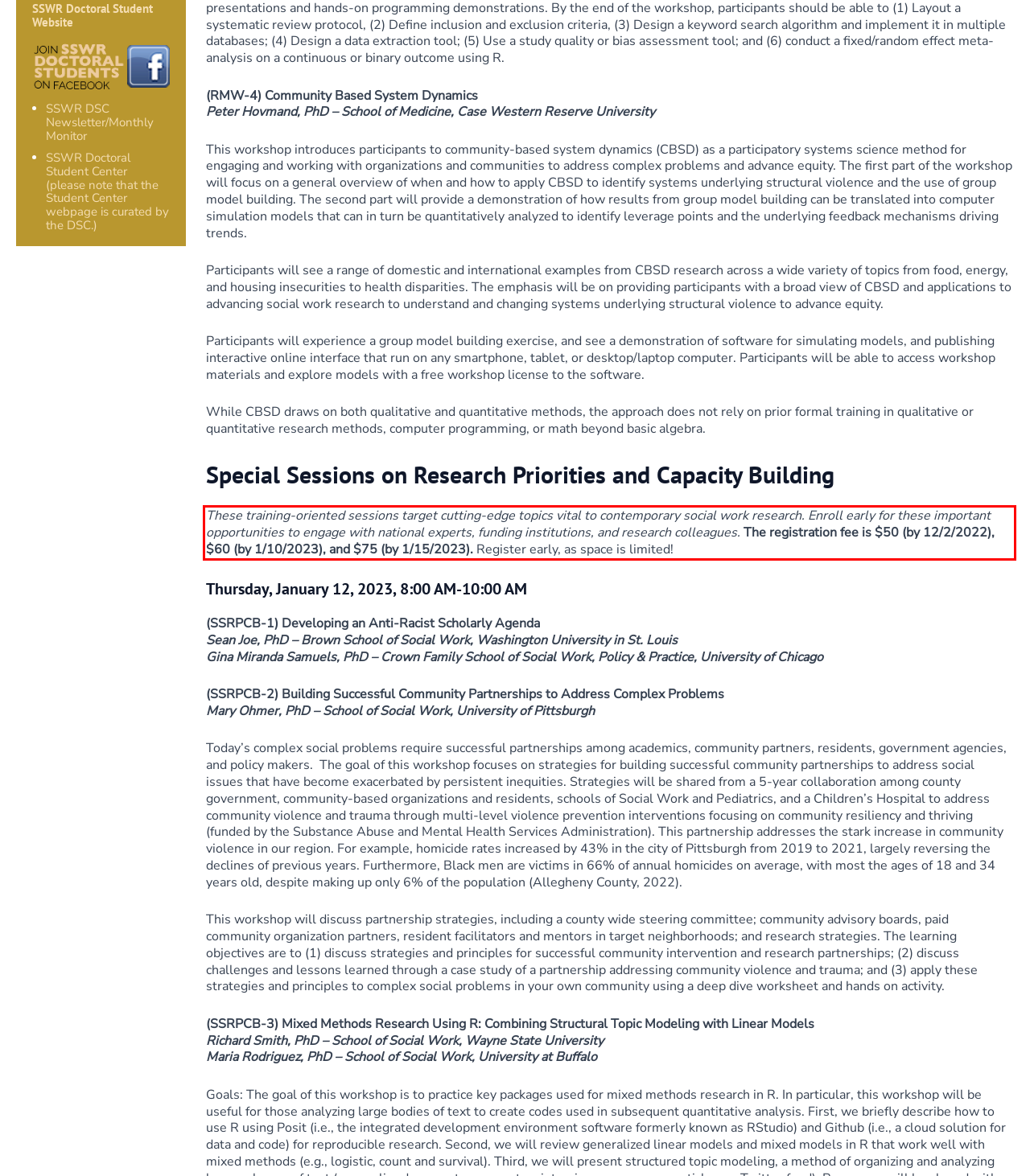You are provided with a screenshot of a webpage featuring a red rectangle bounding box. Extract the text content within this red bounding box using OCR.

These training-oriented sessions target cutting-edge topics vital to contemporary social work research. Enroll early for these important opportunities to engage with national experts, funding institutions, and research colleagues. The registration fee is $50 (by 12/2/2022), $60 (by 1/10/2023), and $75 (by 1/15/2023). Register early, as space is limited!